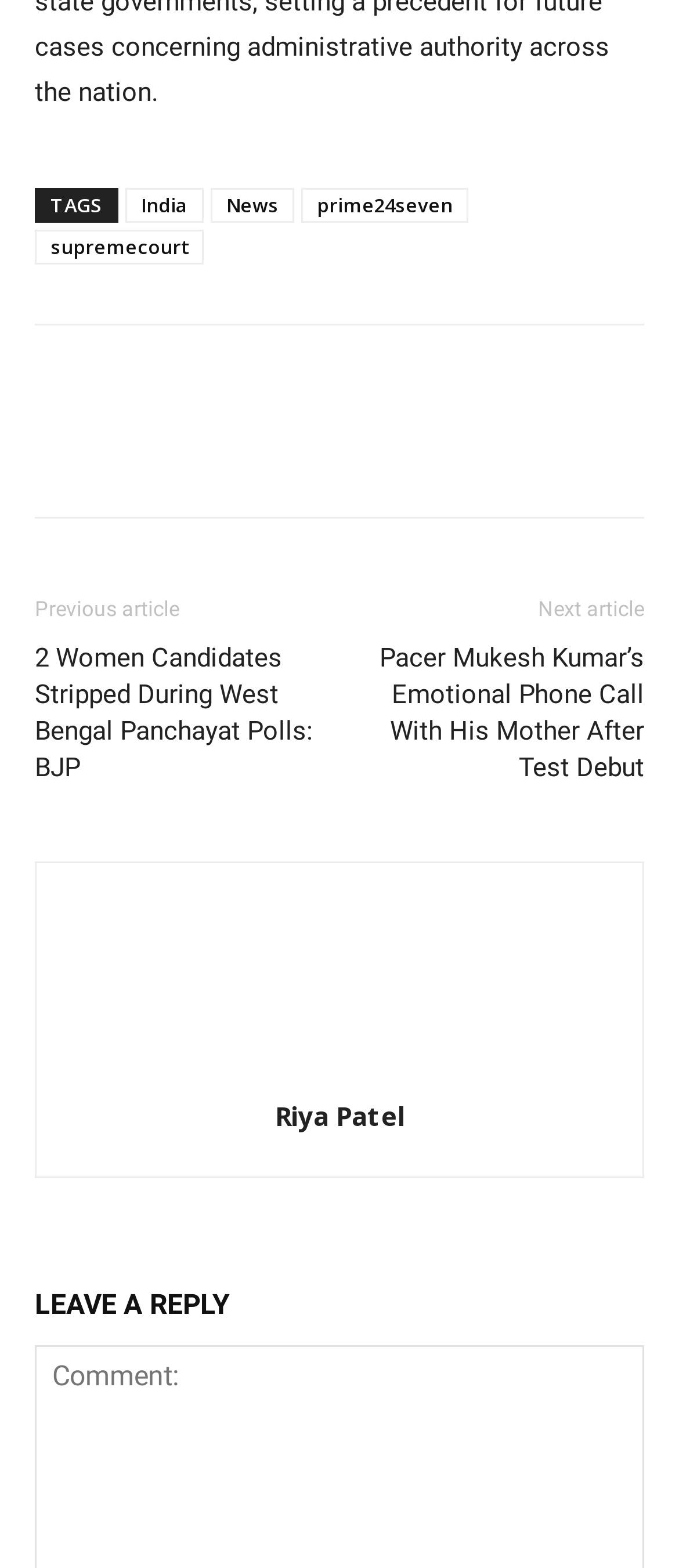What is the topic of the previous article?
Please answer the question with as much detail and depth as you can.

I found the topic of the previous article by looking at the link with the text '2 Women Candidates Stripped During West Bengal Panchayat Polls: BJP' which is located above the 'Previous article' text.